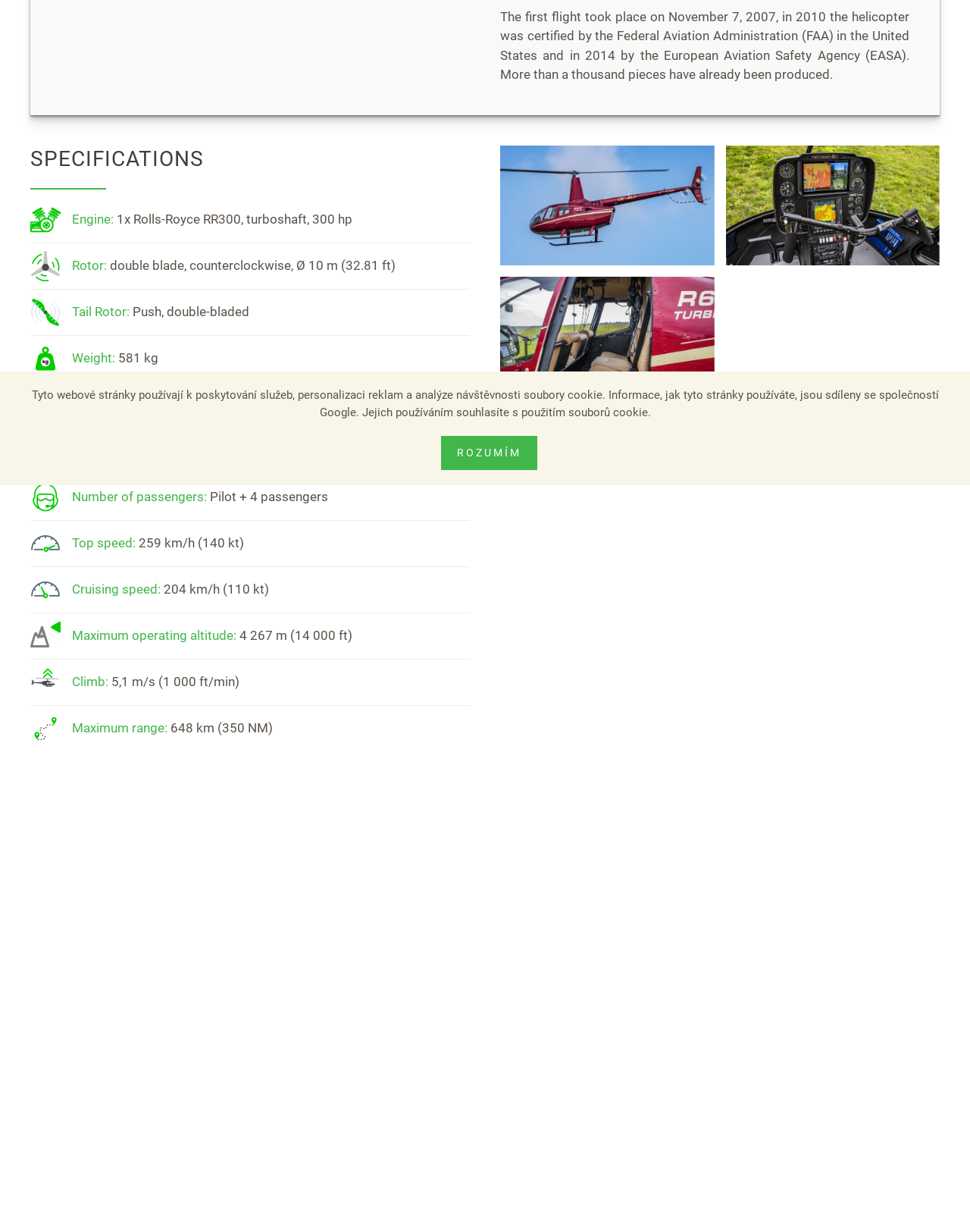Locate the bounding box of the user interface element based on this description: "Rozumím".

[0.454, 0.354, 0.554, 0.382]